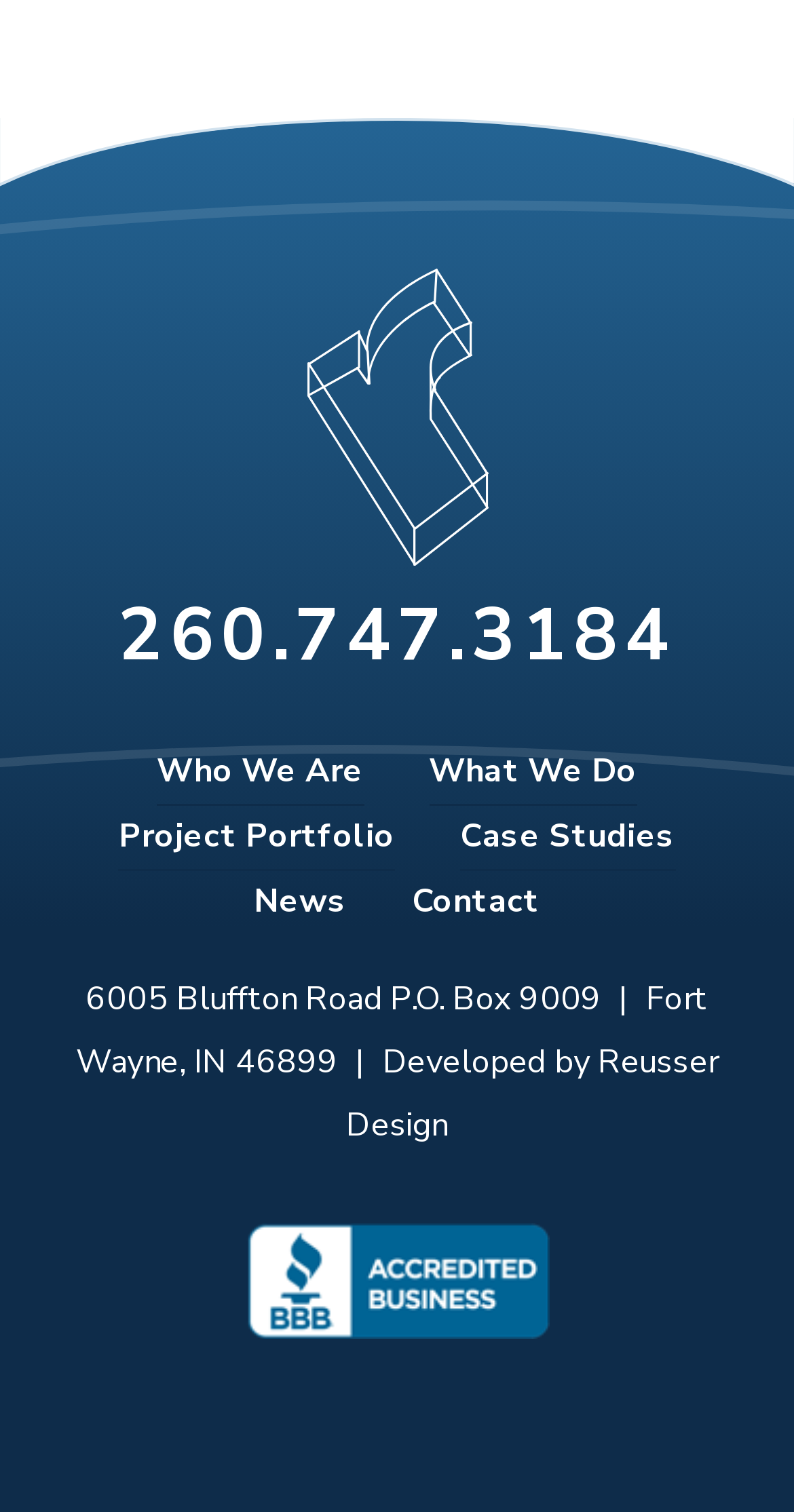Identify the bounding box coordinates for the element you need to click to achieve the following task: "view the Case Studies". The coordinates must be four float values ranging from 0 to 1, formatted as [left, top, right, bottom].

[0.579, 0.533, 0.85, 0.576]